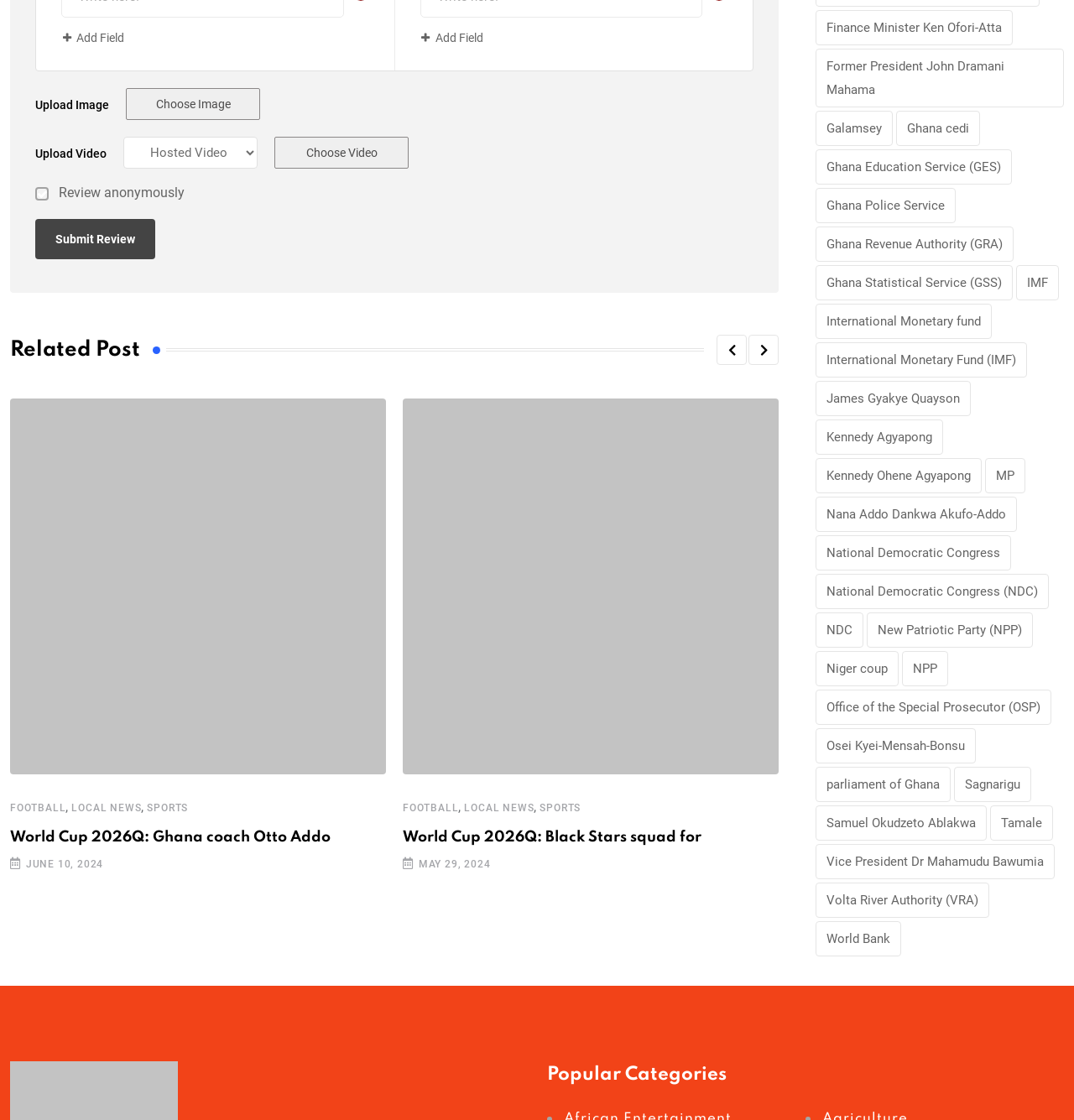Highlight the bounding box coordinates of the region I should click on to meet the following instruction: "Submit a review".

[0.033, 0.196, 0.145, 0.232]